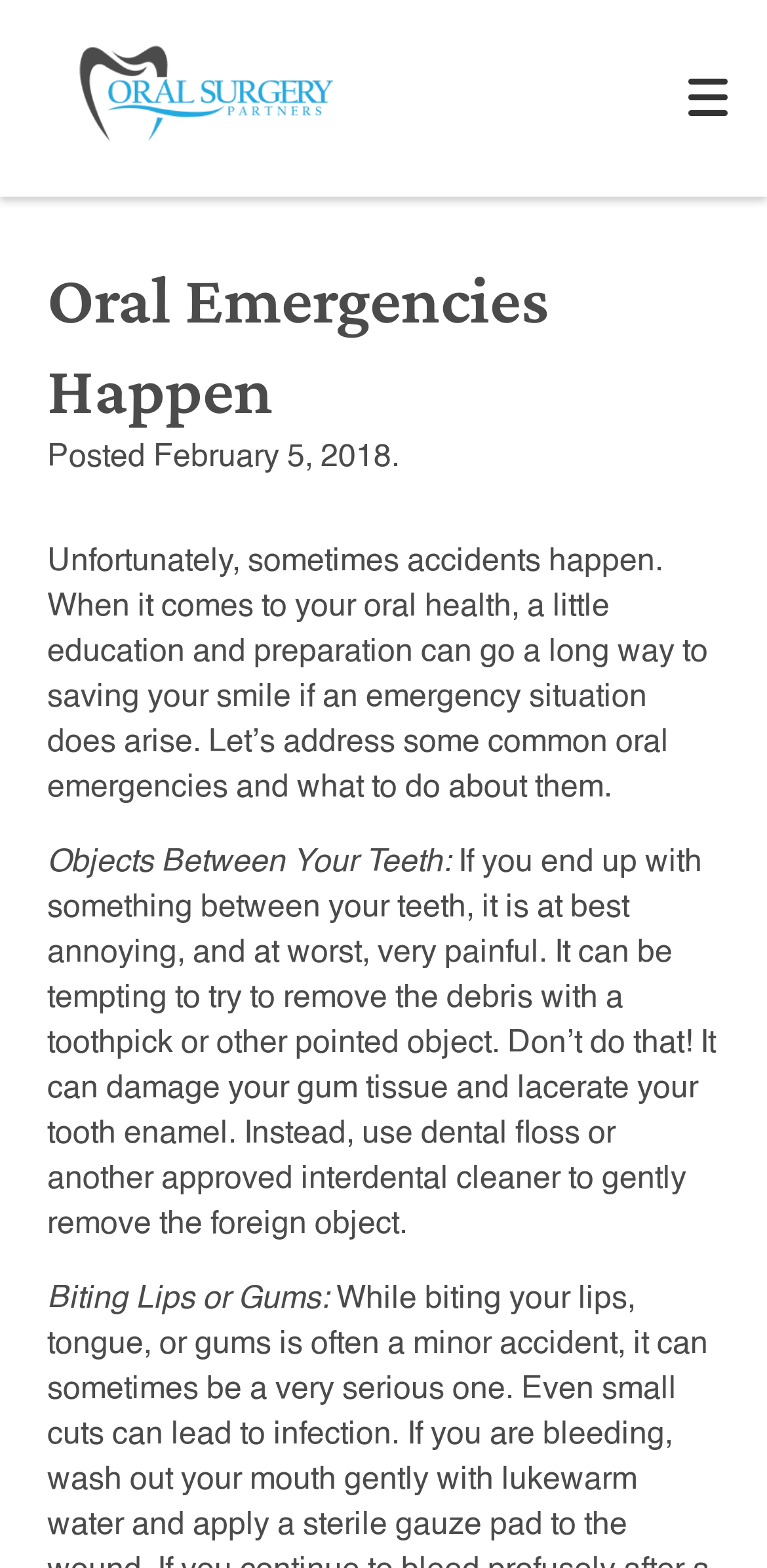Please analyze the image and give a detailed answer to the question:
What is the purpose of the 'Request an appointment' button?

The 'Request an appointment' button is likely used to schedule an appointment with the oral surgery office, as it is a call-to-action element on the webpage.